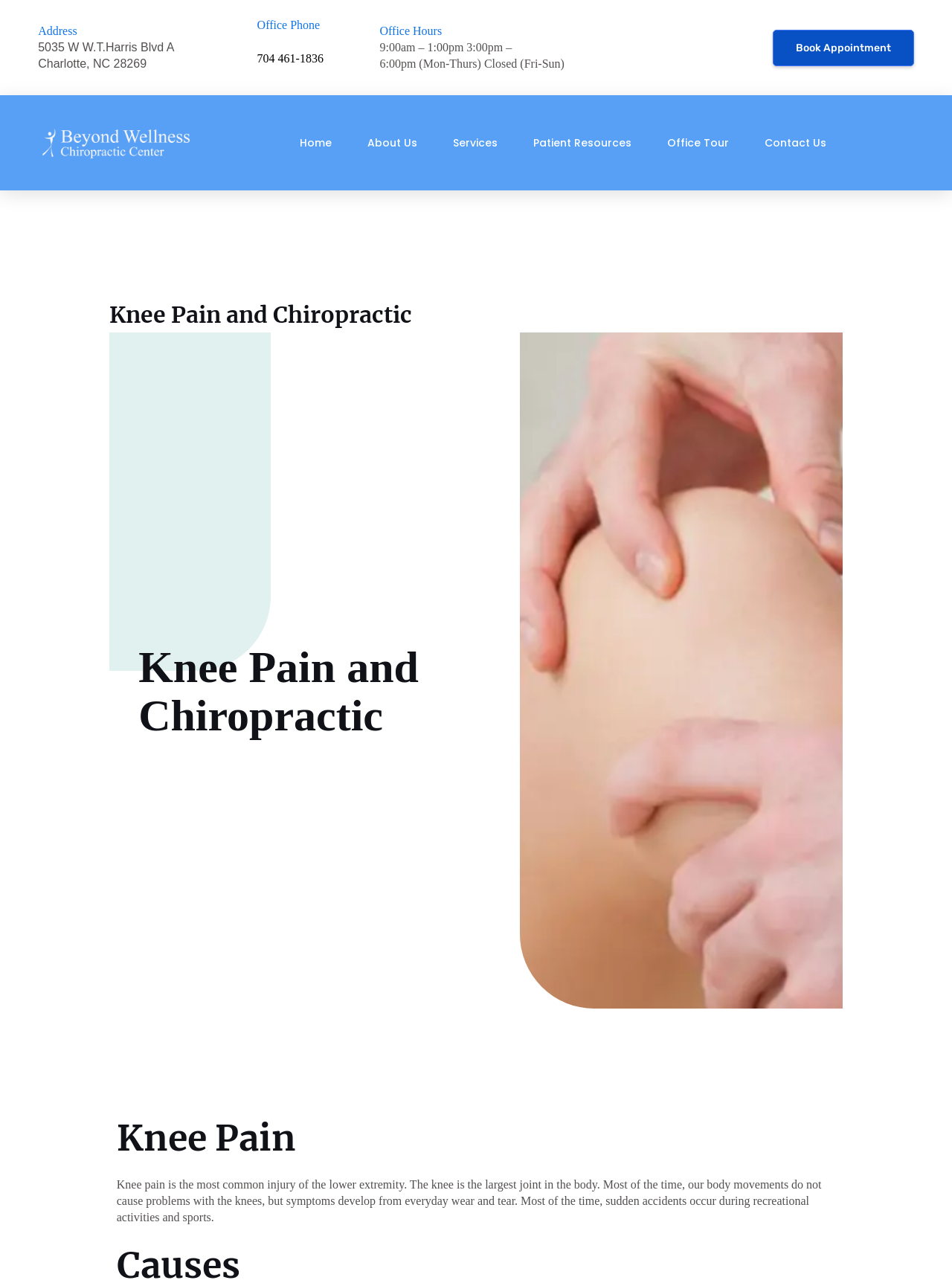Using the information from the screenshot, answer the following question thoroughly:
What is the address of the chiropractic office?

I found the address by looking at the top section of the webpage, where the office's contact information is displayed. The address is written in a static text element, which is clearly visible and easy to read.